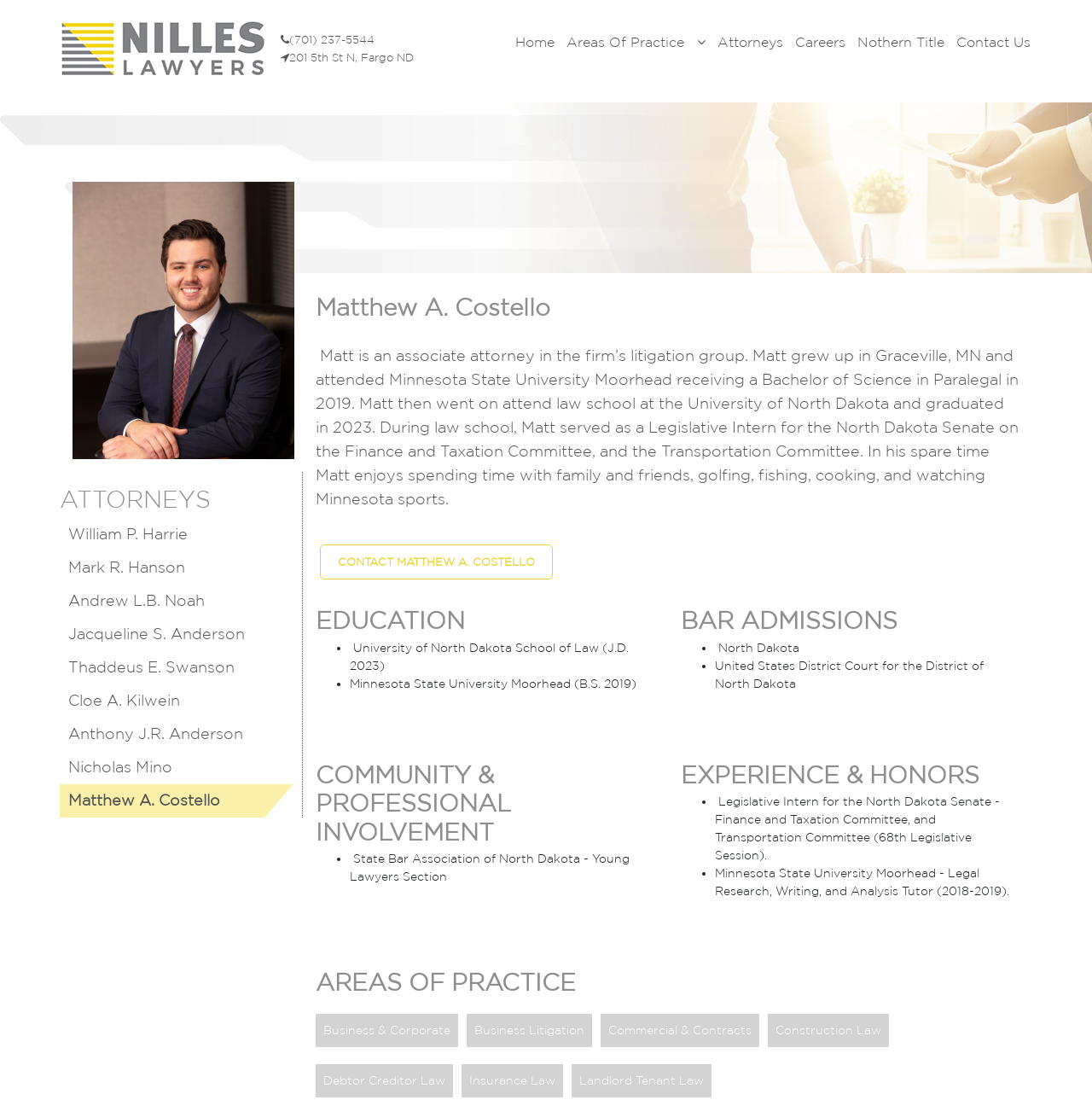Please identify the bounding box coordinates of the clickable area that will allow you to execute the instruction: "Contact Nilles Lawyers".

[0.257, 0.03, 0.343, 0.042]